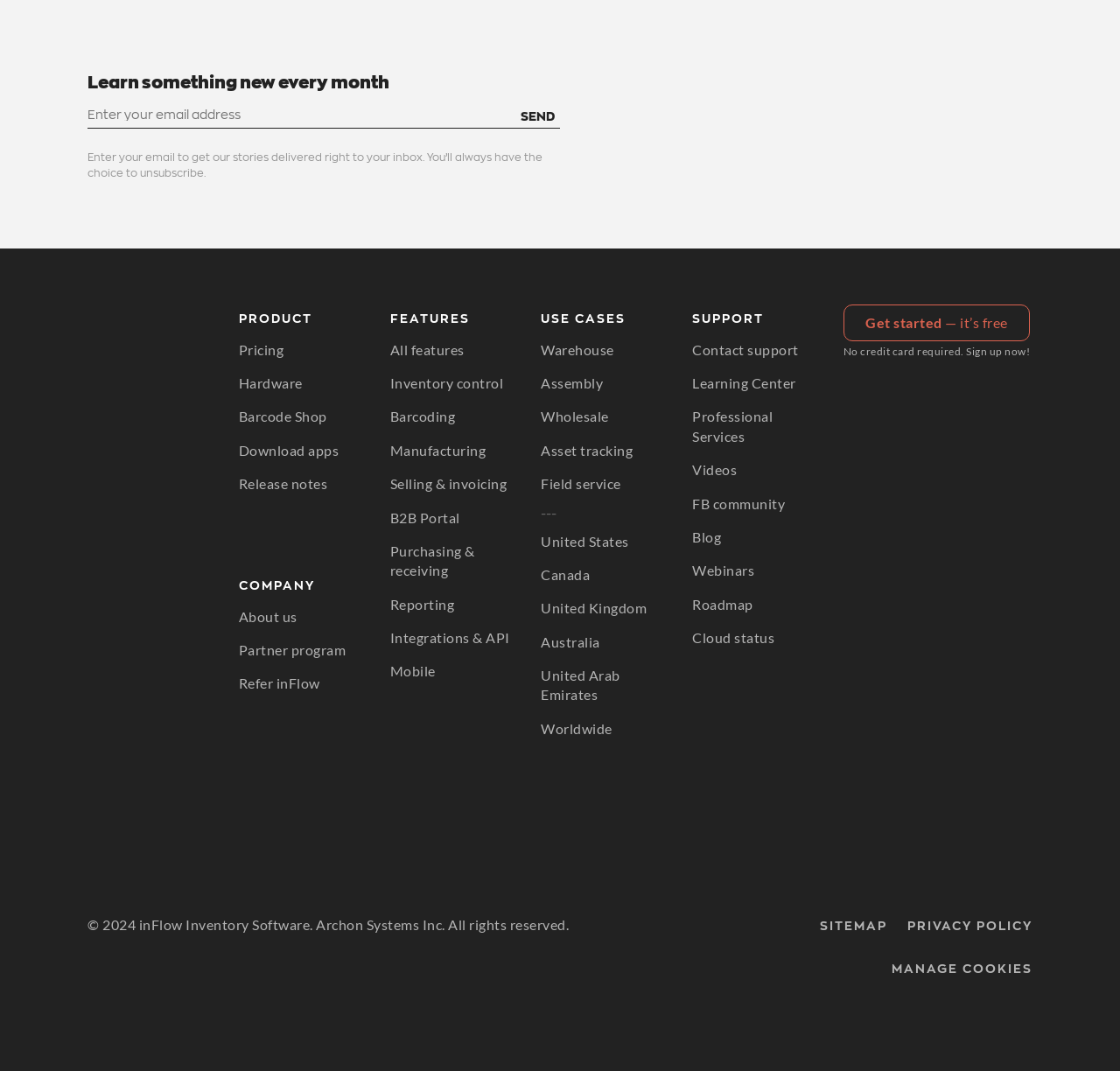Can you specify the bounding box coordinates of the area that needs to be clicked to fulfill the following instruction: "Enter email address"?

[0.078, 0.095, 0.5, 0.12]